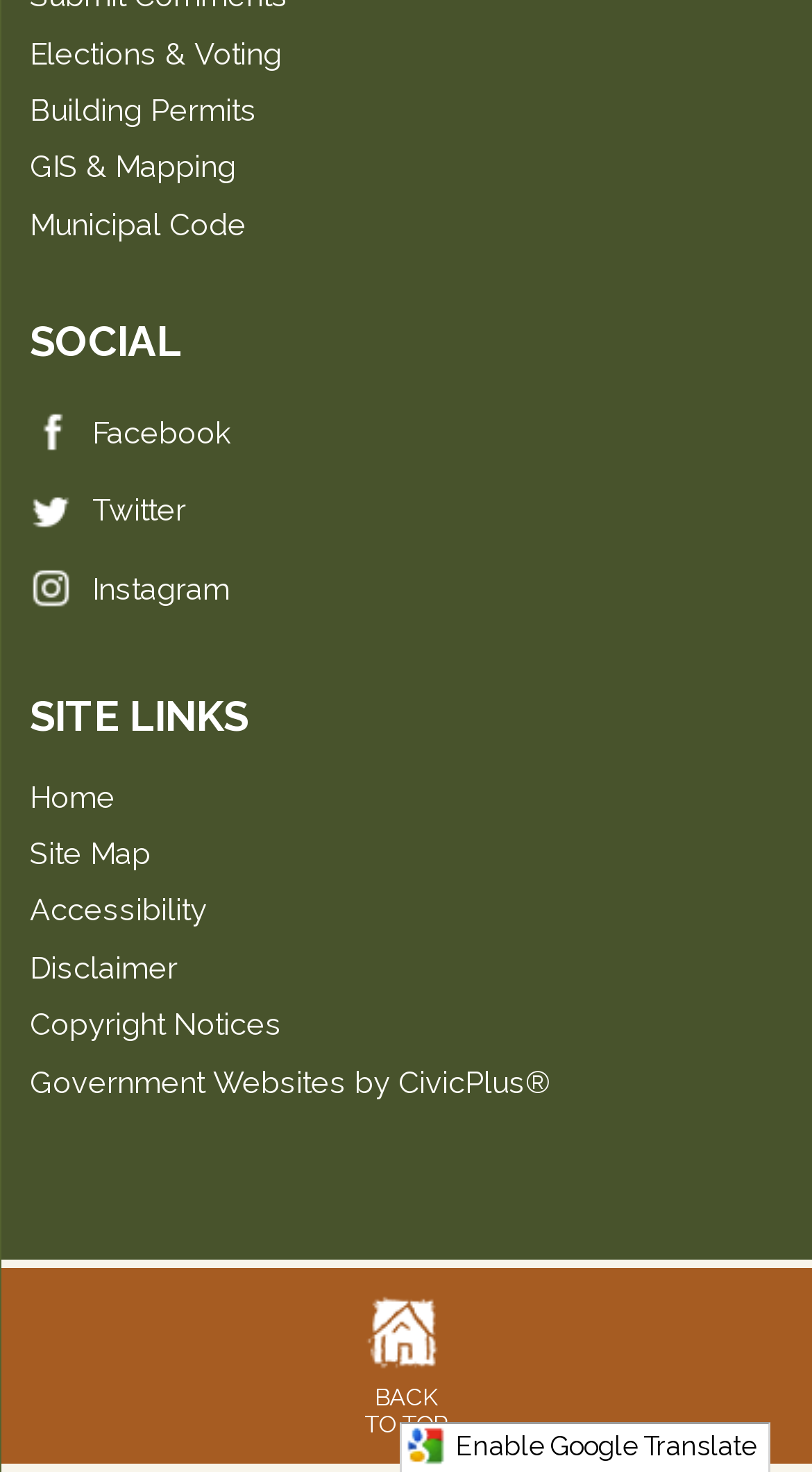Kindly determine the bounding box coordinates of the area that needs to be clicked to fulfill this instruction: "Enable Google Translate".

[0.492, 0.965, 0.949, 0.999]